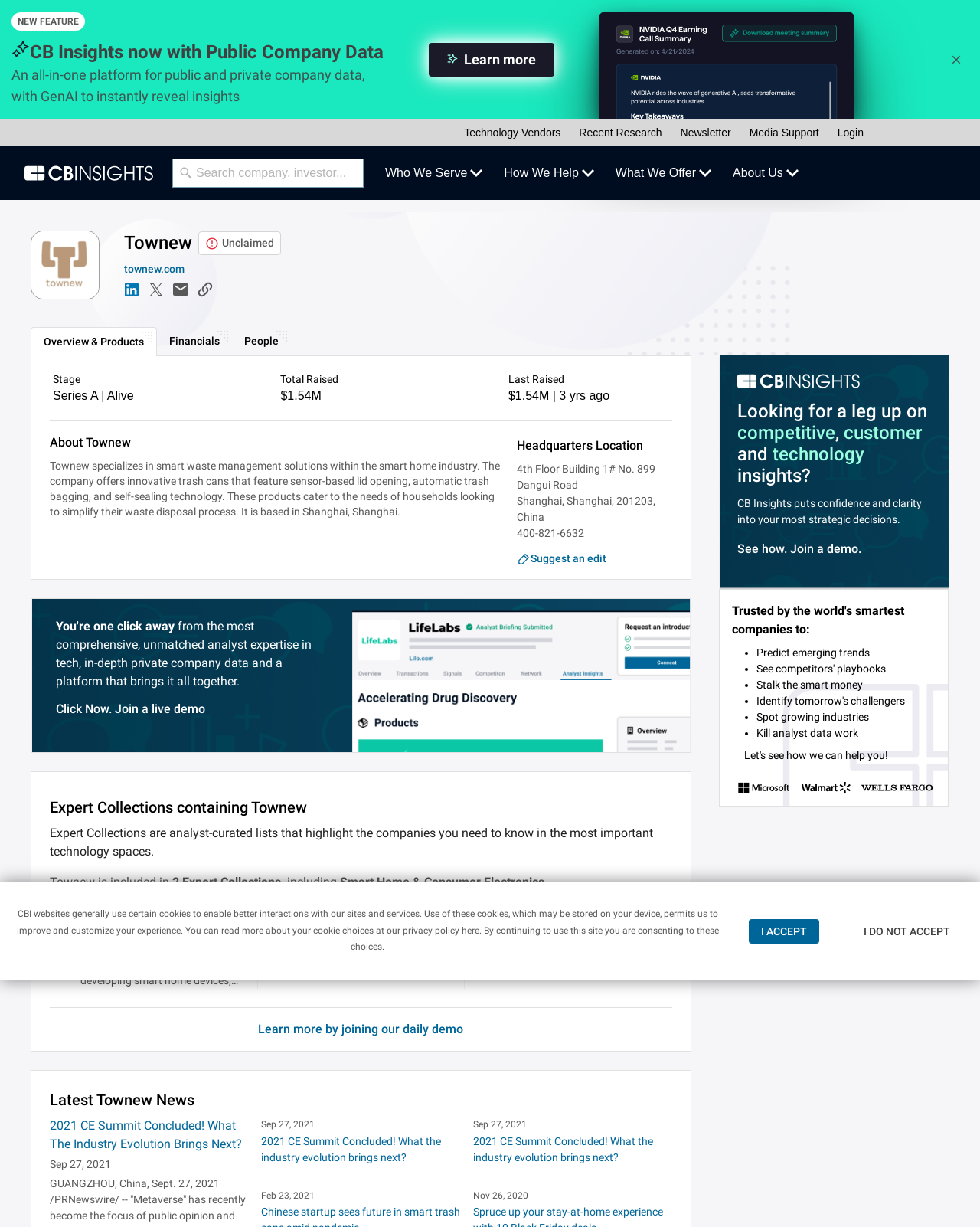What is the name of the company that offers innovative trash cans?
Can you offer a detailed and complete answer to this question?

The webpage describes Townew as a company that offers innovative trash cans that feature sensor-based lid opening, automatic trash bagging, and self-sealing technology.